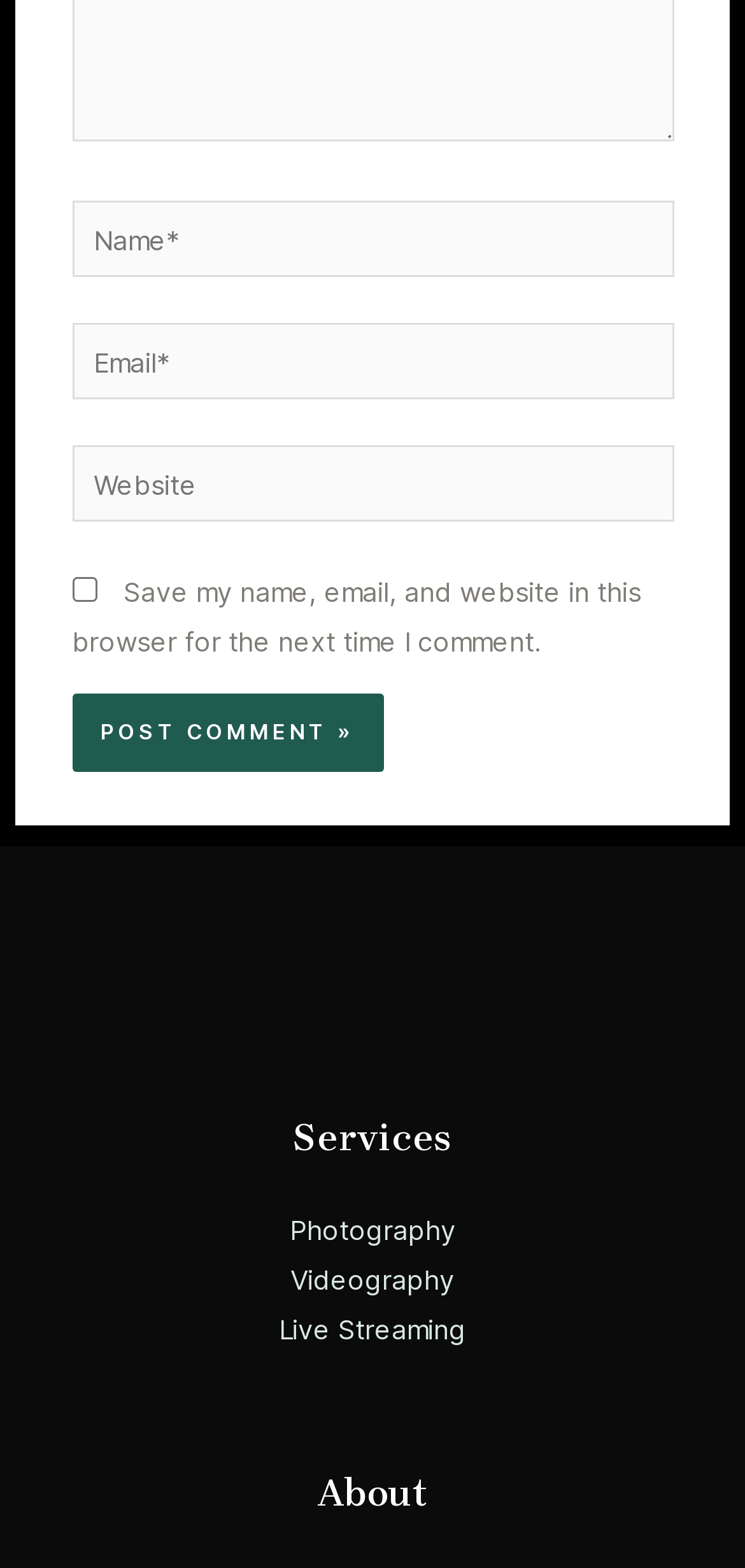Please mark the bounding box coordinates of the area that should be clicked to carry out the instruction: "Post a comment".

[0.096, 0.442, 0.514, 0.492]